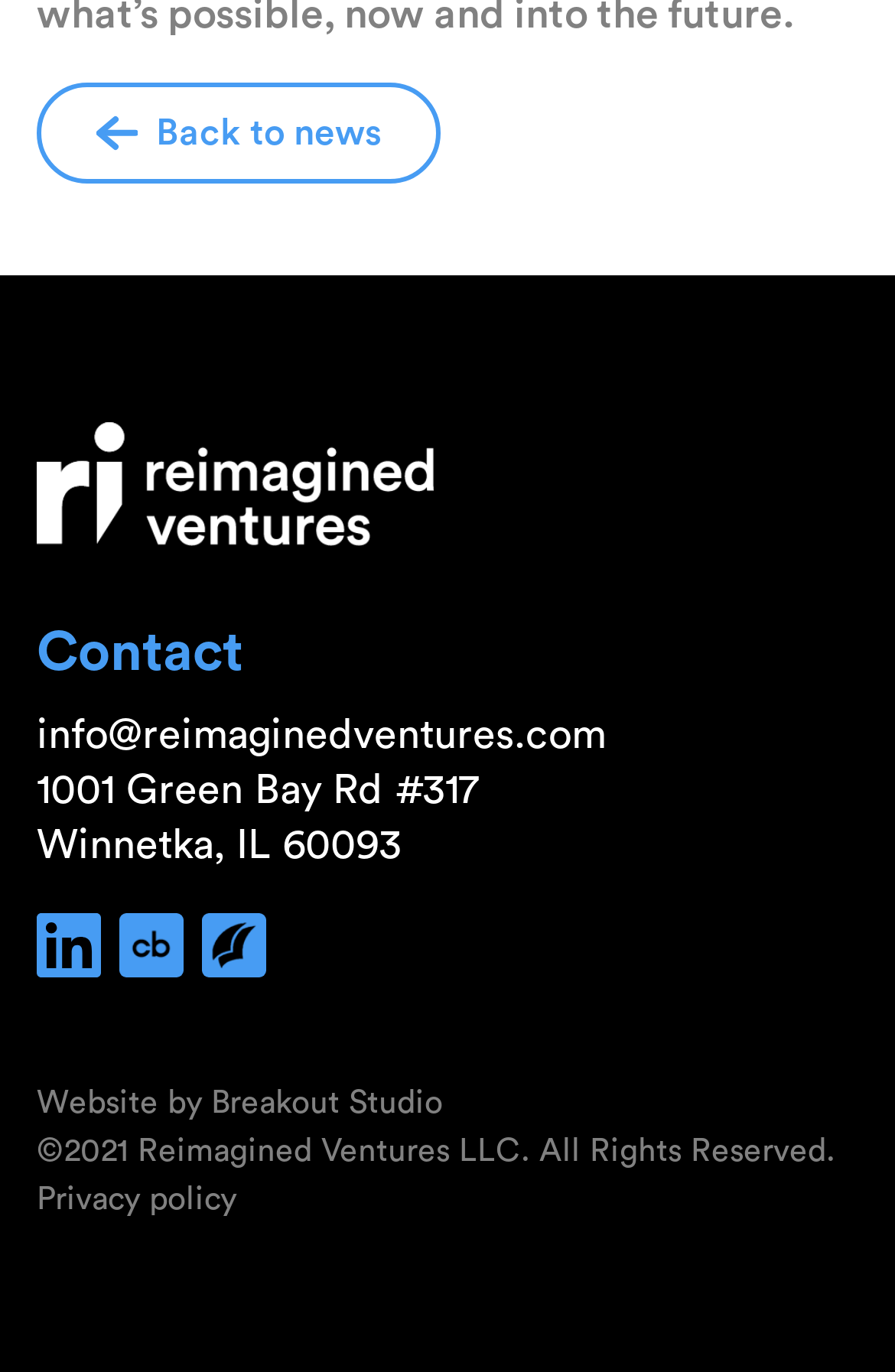Give a concise answer of one word or phrase to the question: 
What is the copyright year of the website?

2021